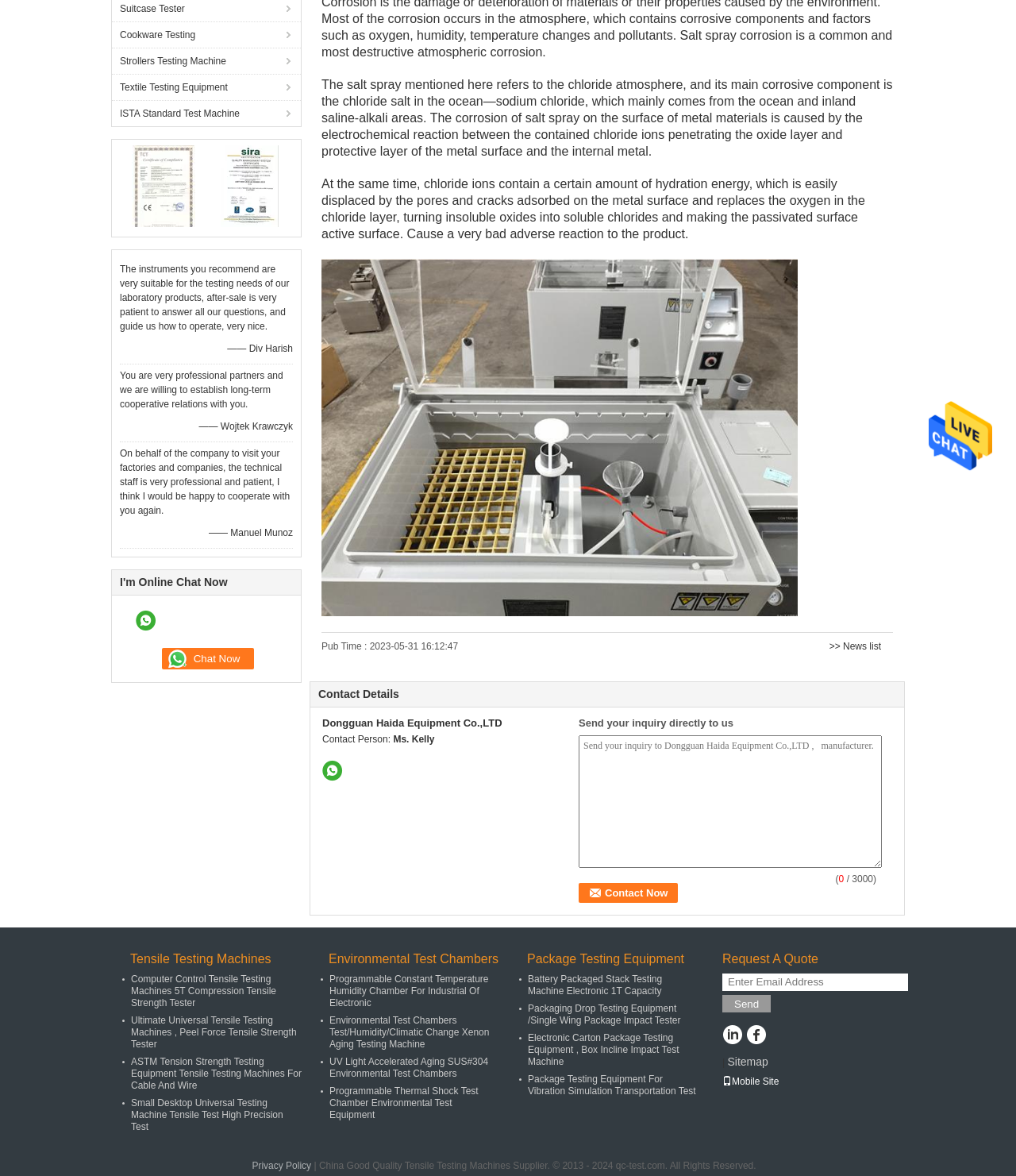Given the description "Sitemap", determine the bounding box of the corresponding UI element.

[0.716, 0.897, 0.756, 0.908]